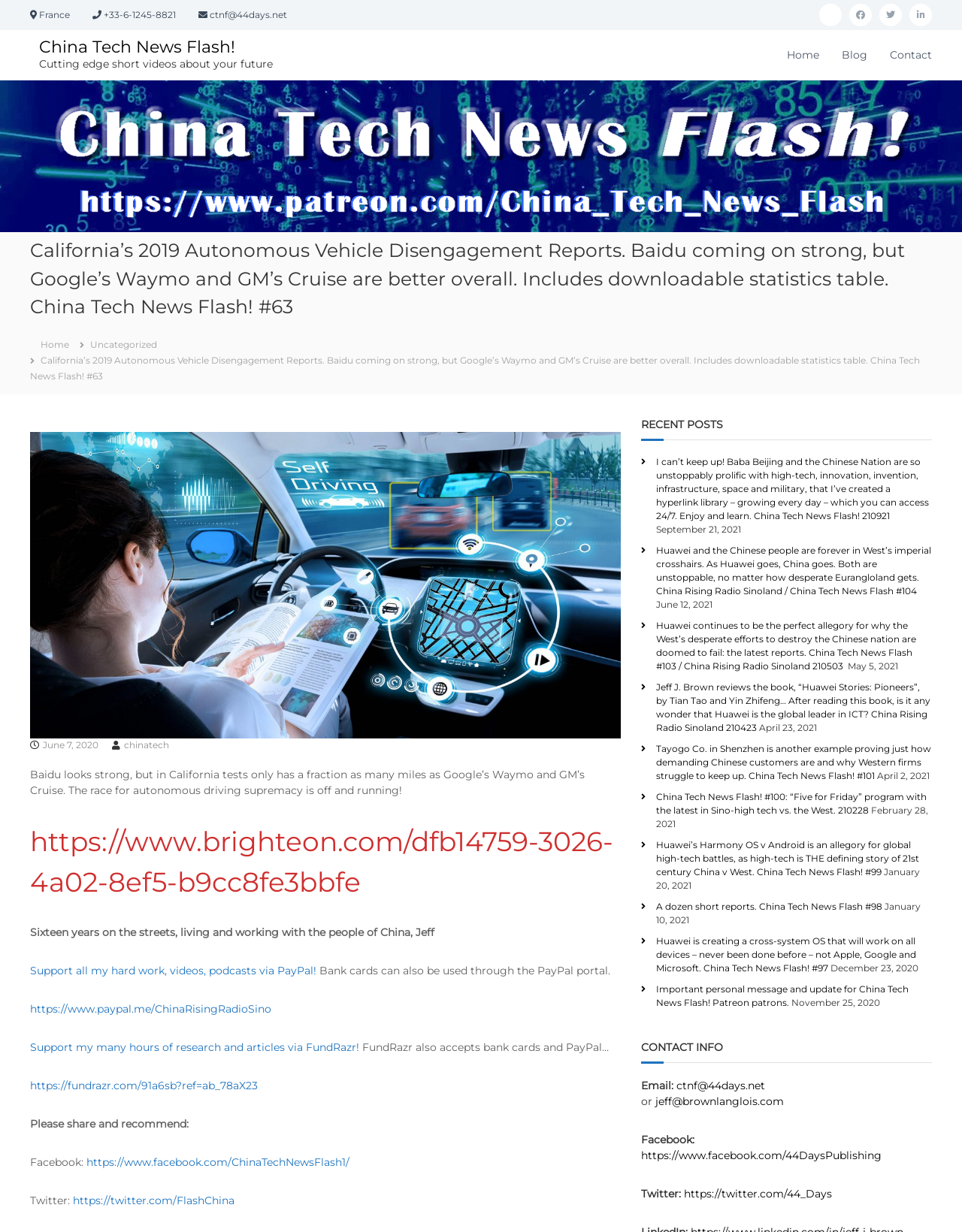Can you pinpoint the bounding box coordinates for the clickable element required for this instruction: "Read California’s 2019 Autonomous Vehicle Disengagement Reports"? The coordinates should be four float numbers between 0 and 1, i.e., [left, top, right, bottom].

[0.031, 0.288, 0.956, 0.309]